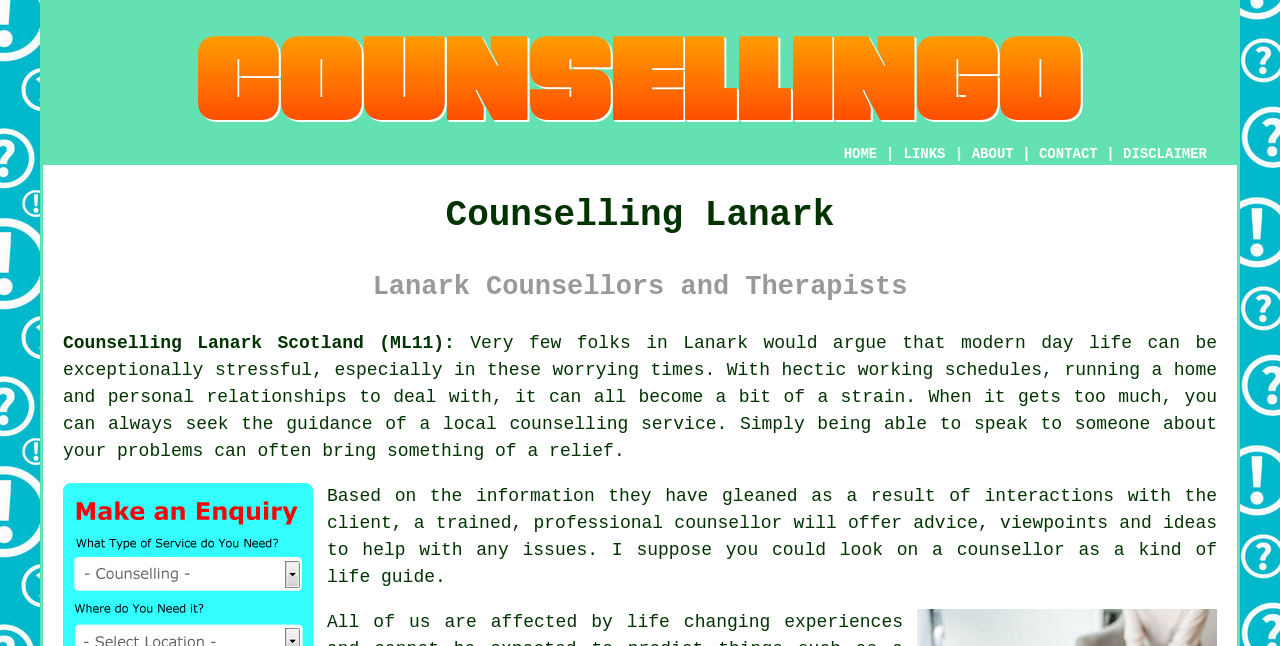Determine the bounding box coordinates for the HTML element described here: "aria-label="View Shopping Cart, empty"".

None